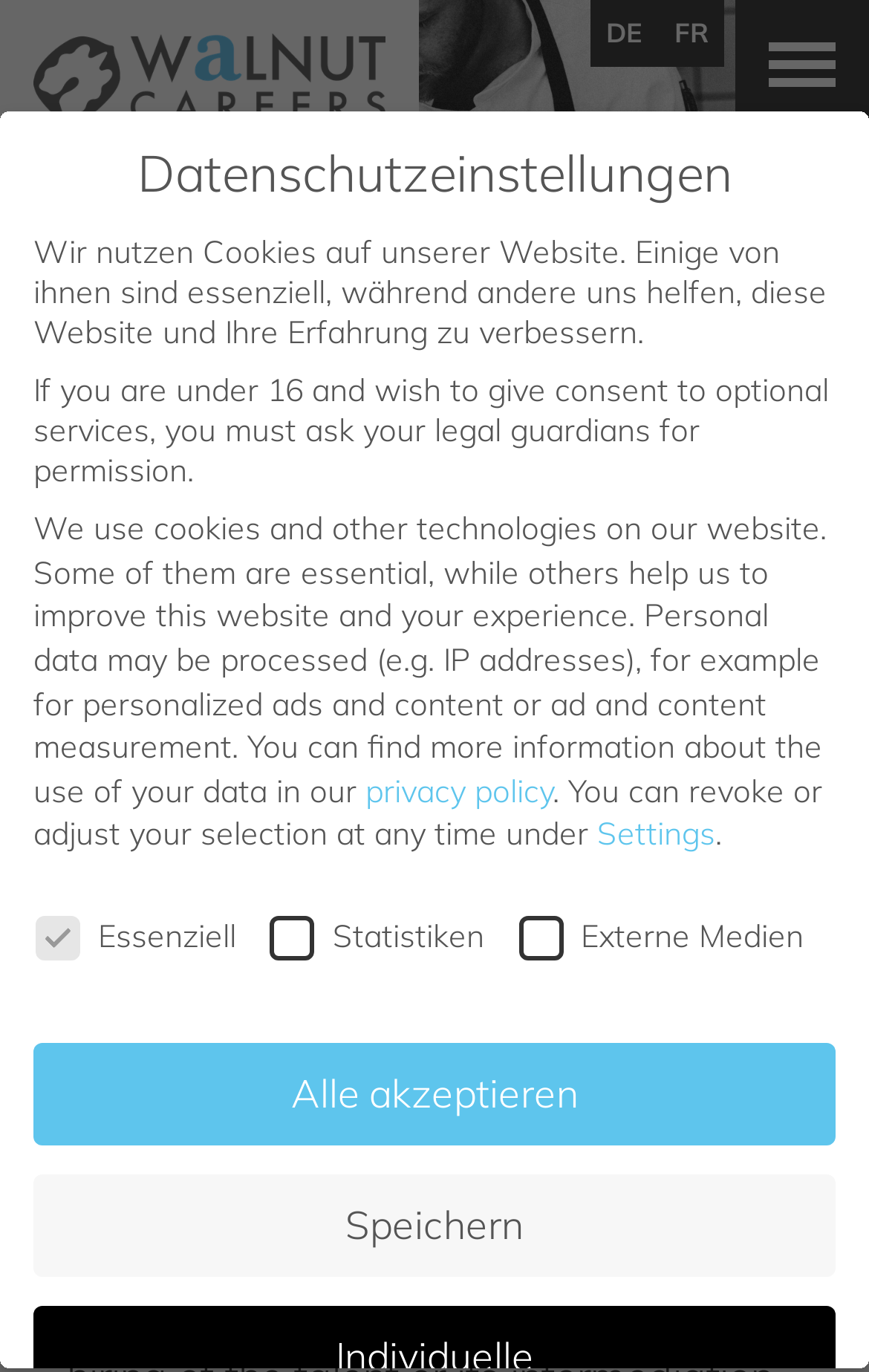What type of data may be processed on this website?
Answer the question with a single word or phrase by looking at the picture.

IP addresses